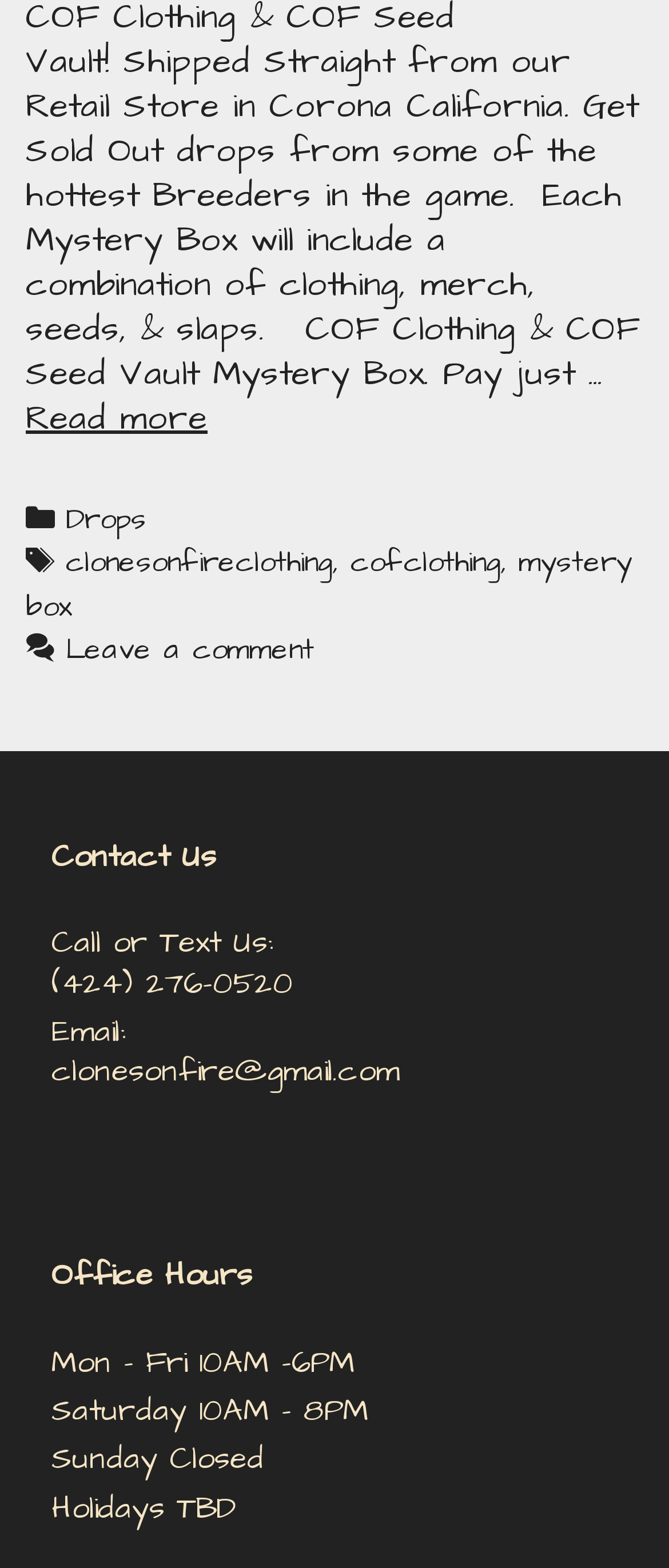Please locate the bounding box coordinates of the region I need to click to follow this instruction: "Read the article".

None